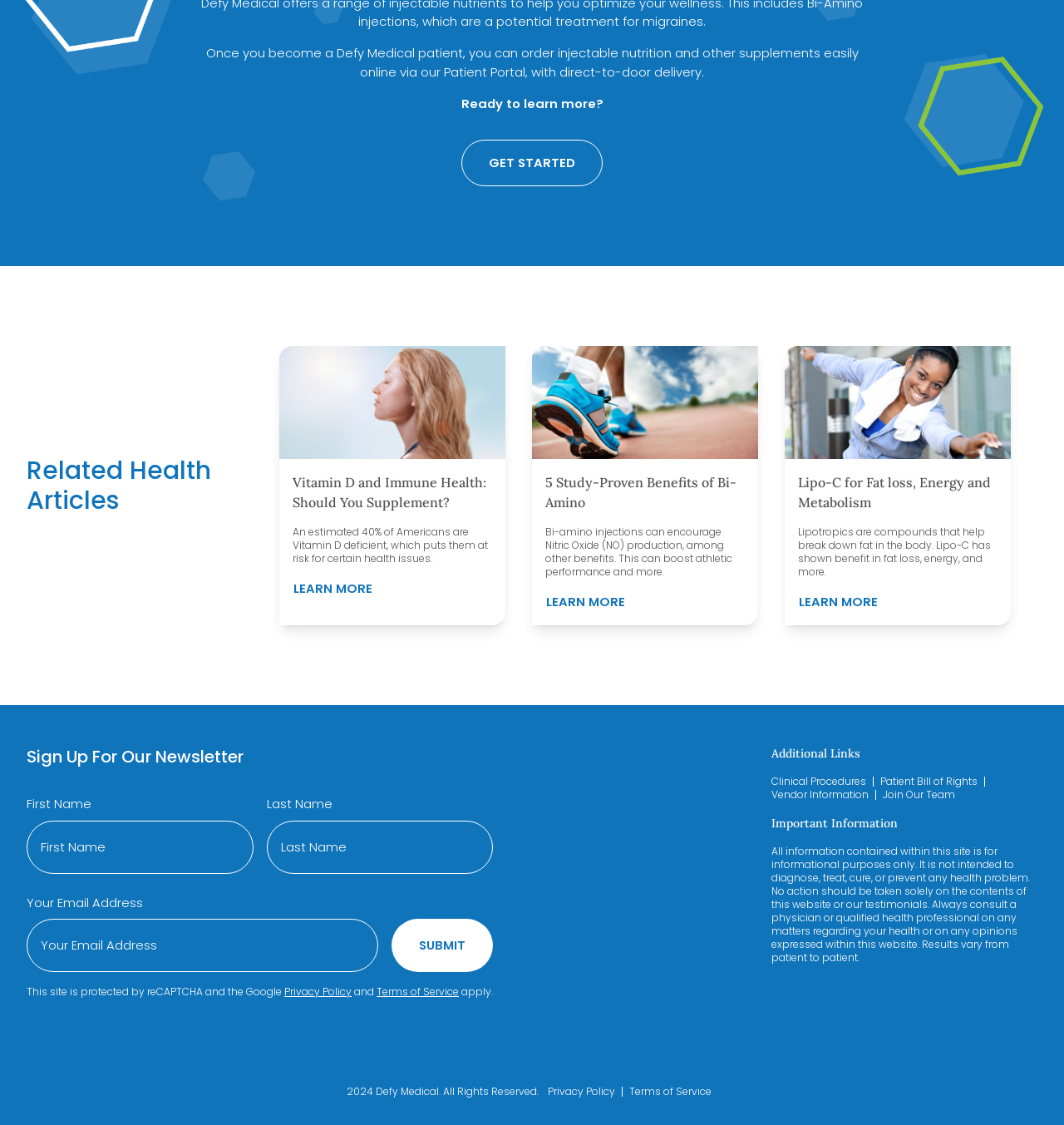Find the bounding box of the web element that fits this description: "August 2014".

None